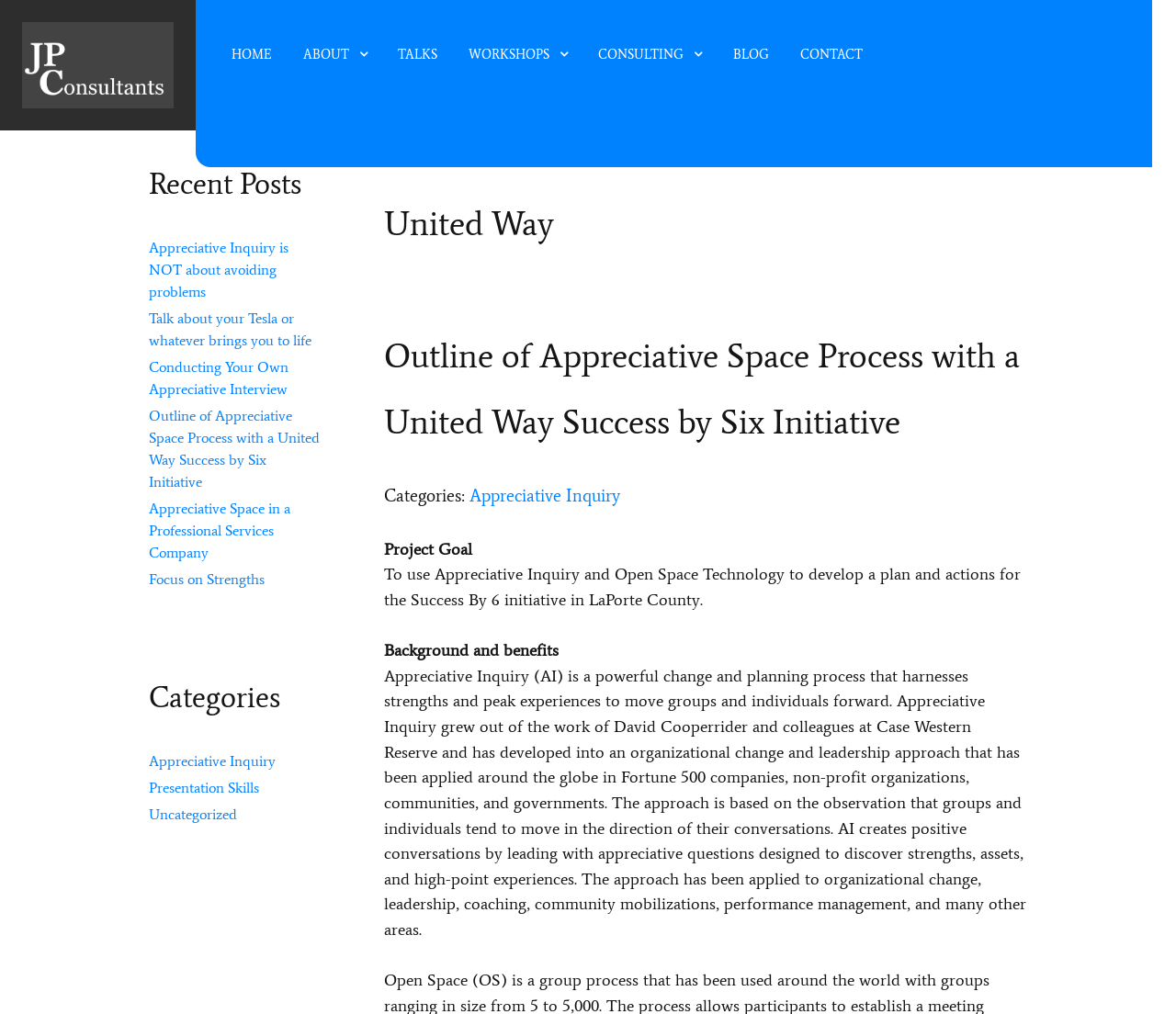Can you pinpoint the bounding box coordinates for the clickable element required for this instruction: "go to home page"? The coordinates should be four float numbers between 0 and 1, i.e., [left, top, right, bottom].

[0.019, 0.031, 0.148, 0.087]